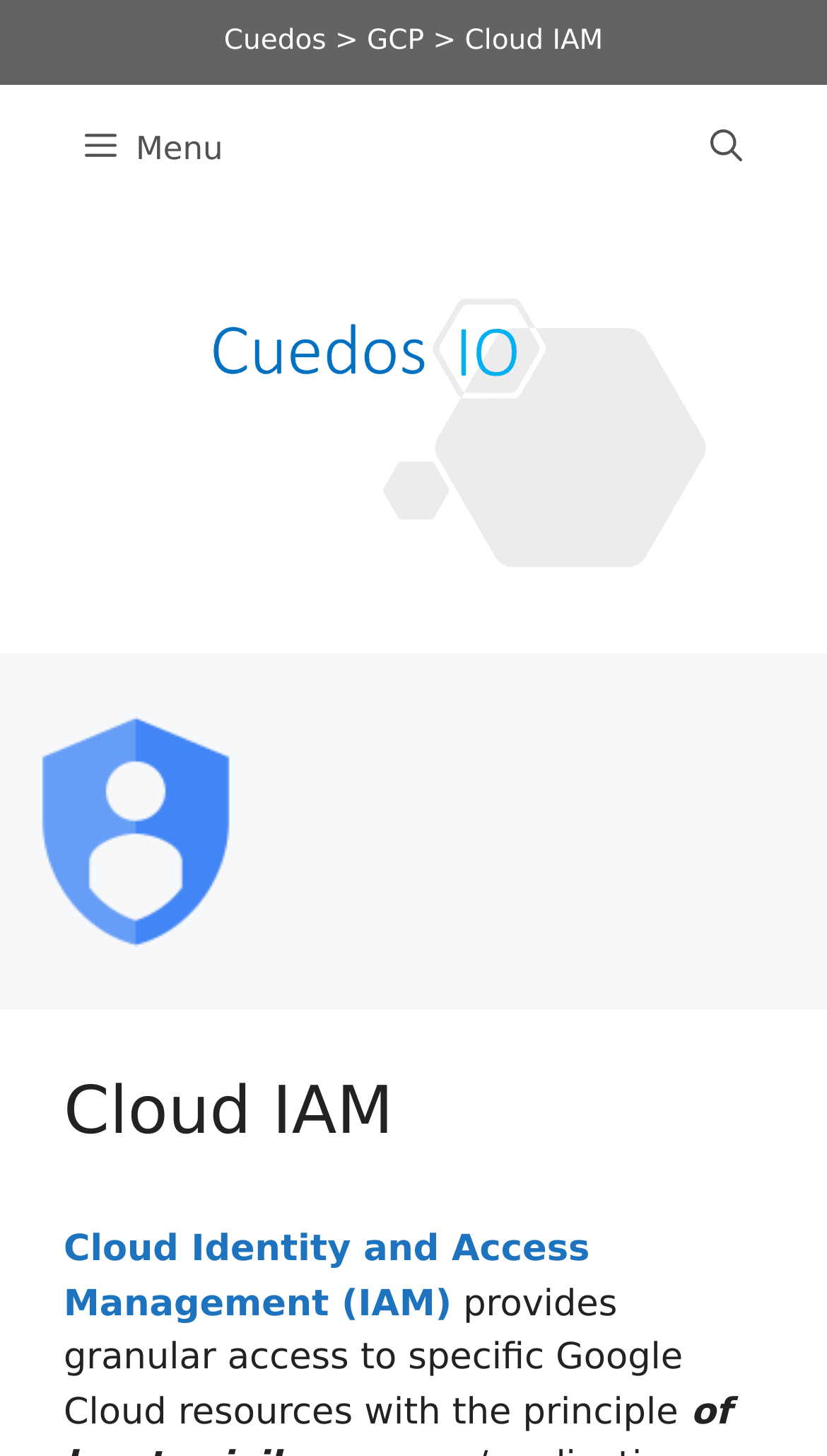What is the name of the company?
Can you provide an in-depth and detailed response to the question?

The name of the company can be found in the top-left corner of the webpage, where it is written as 'Cuedos' in a link format.